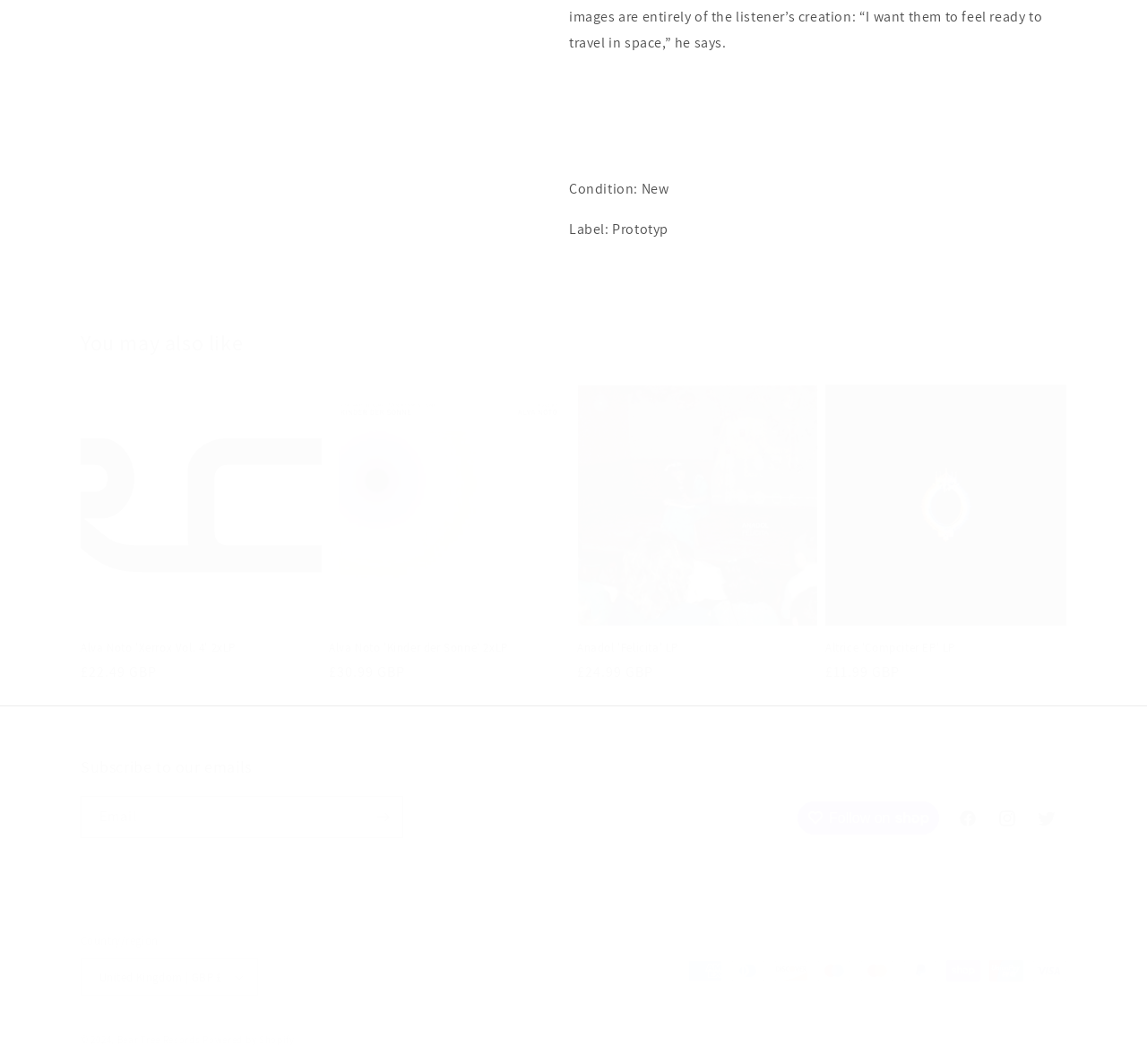Locate the bounding box coordinates of the element that should be clicked to fulfill the instruction: "View Alva Noto 'Xerrox Vol. 4' 2xLP".

[0.07, 0.602, 0.28, 0.616]